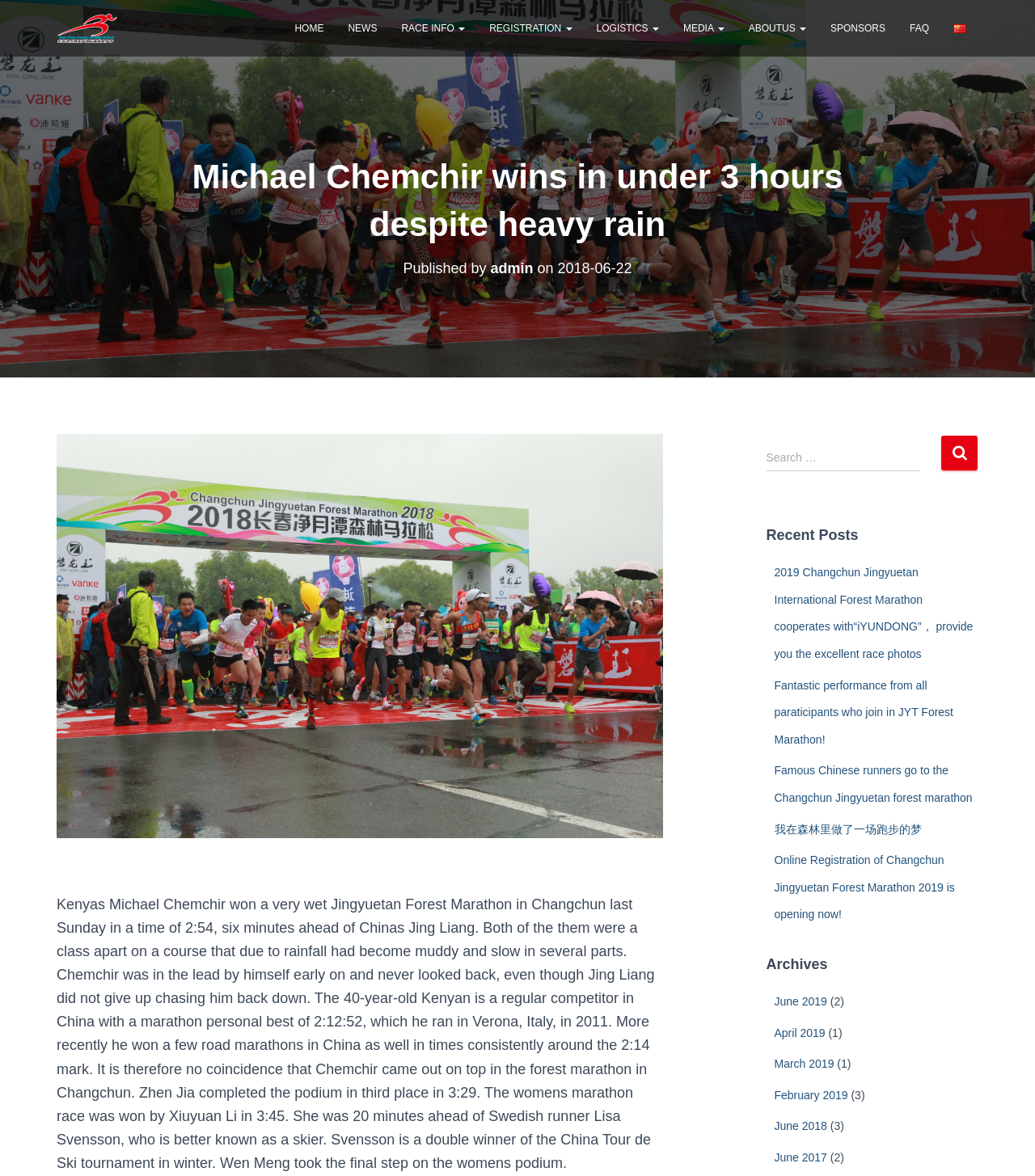Specify the bounding box coordinates of the region I need to click to perform the following instruction: "View recent posts". The coordinates must be four float numbers in the range of 0 to 1, i.e., [left, top, right, bottom].

[0.74, 0.445, 0.945, 0.465]